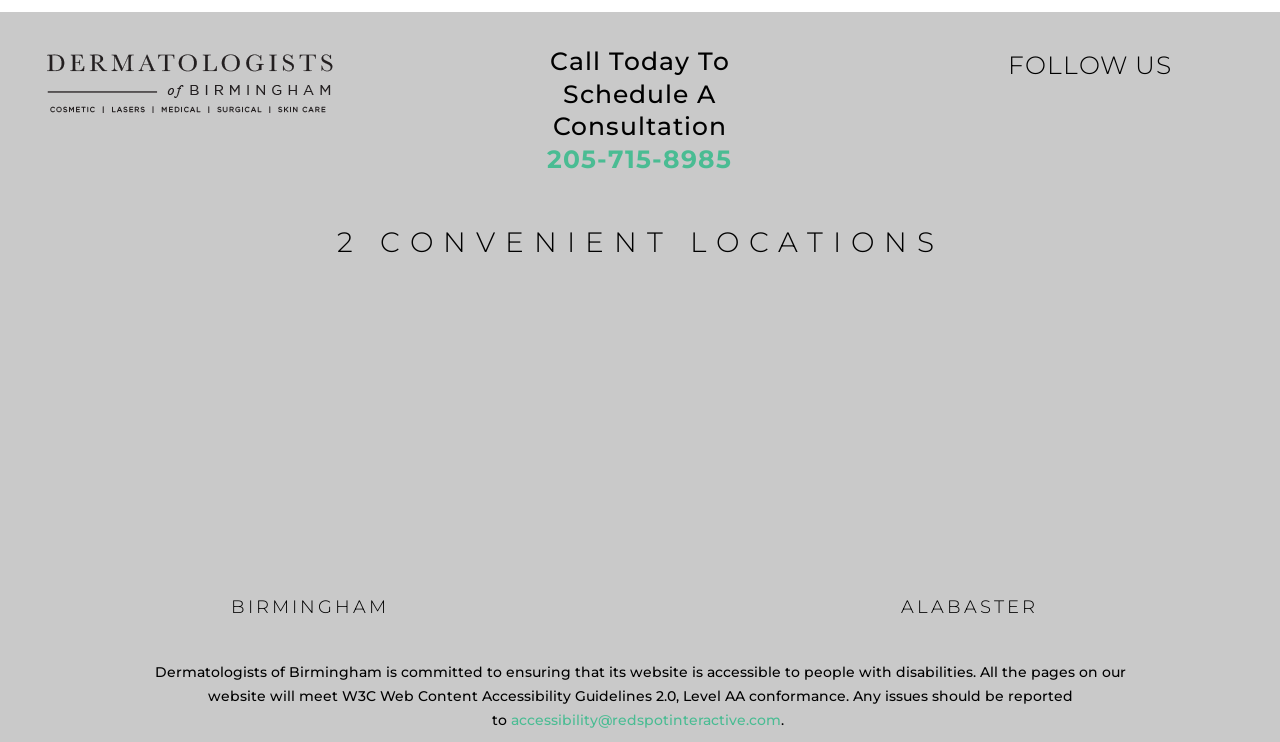Reply to the question with a brief word or phrase: How many locations does the practice have?

2